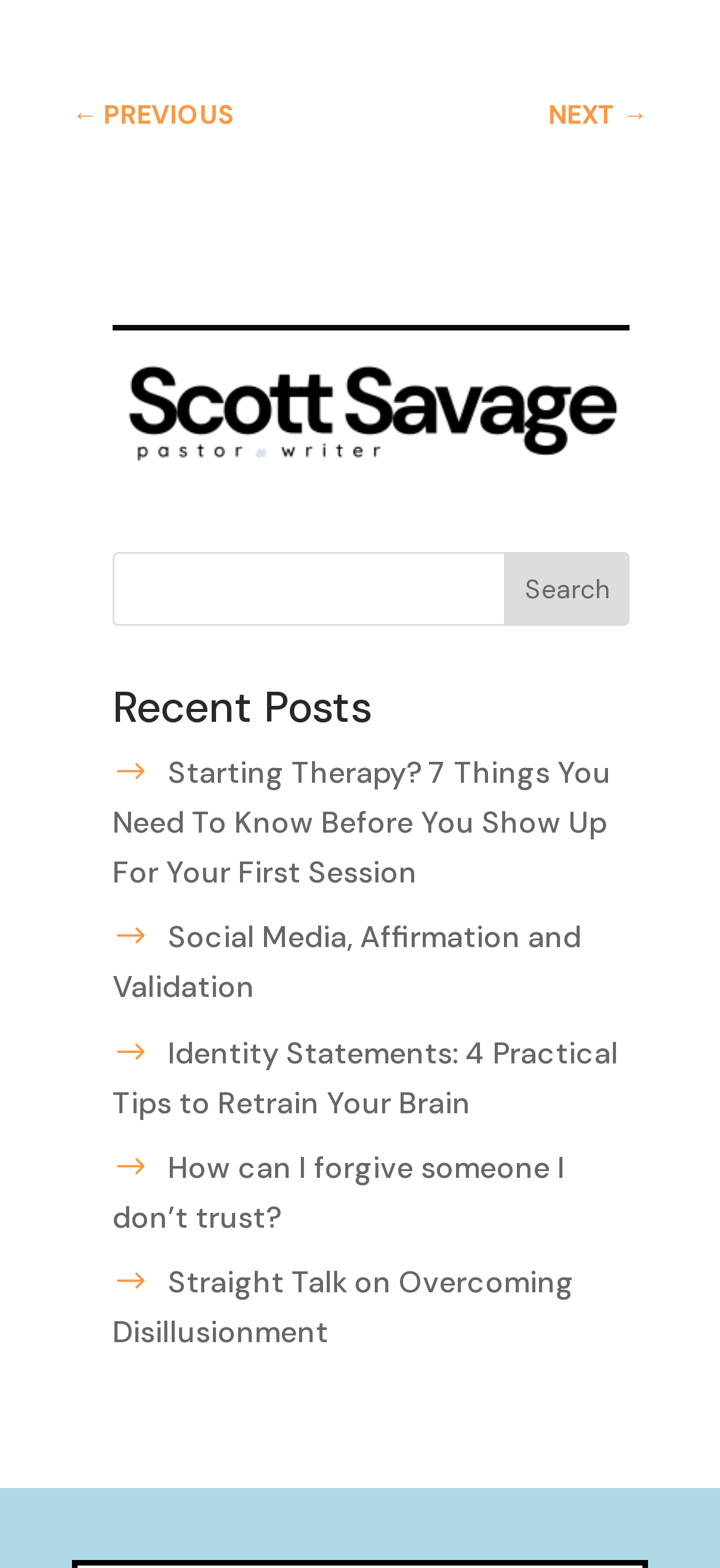Identify the bounding box coordinates of the area you need to click to perform the following instruction: "search for something".

[0.156, 0.353, 0.874, 0.4]